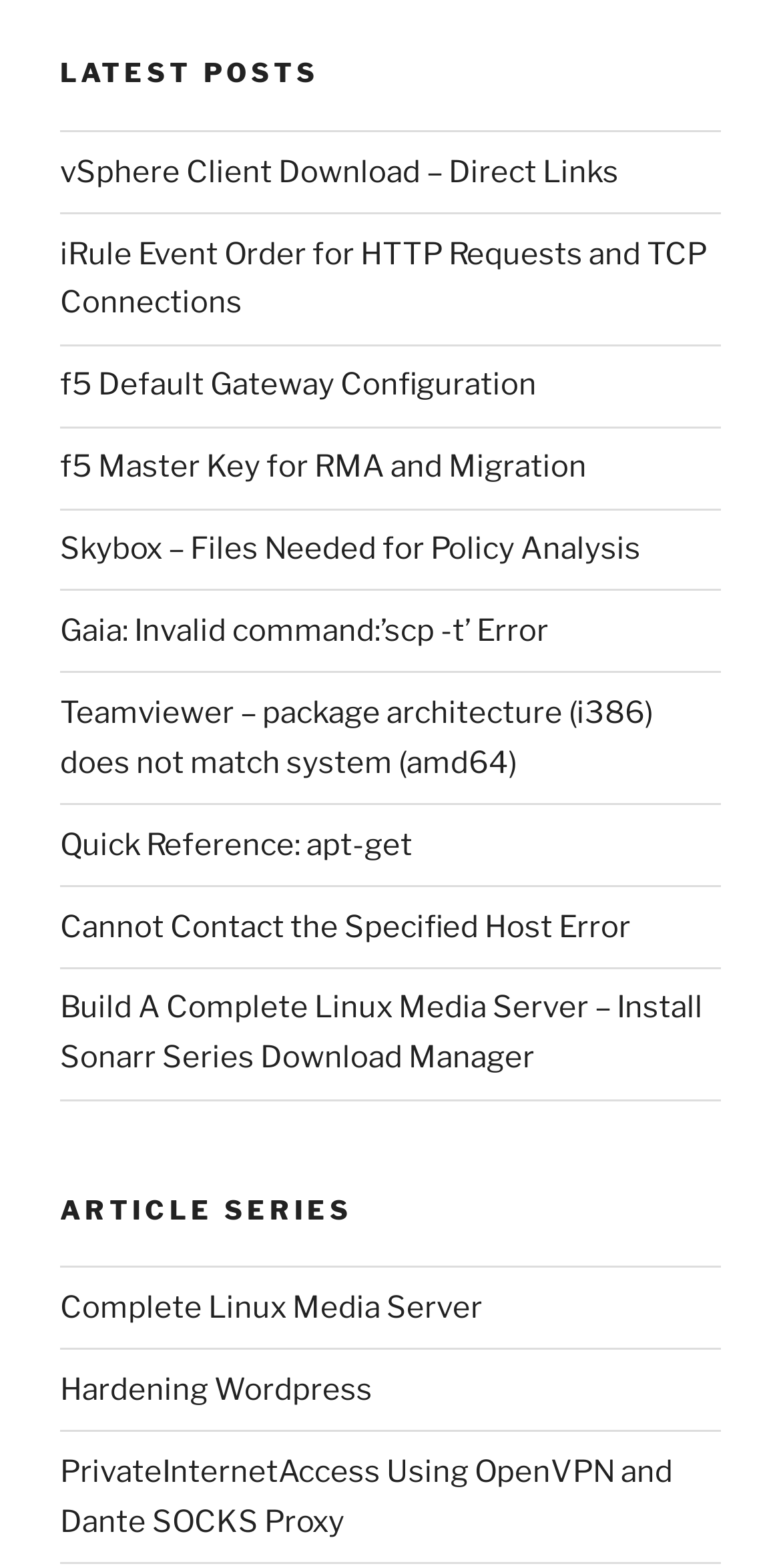Utilize the details in the image to thoroughly answer the following question: What is the title of the first article series?

I looked at the link elements under the 'ARTICLE SERIES' heading and found that the first one is 'Complete Linux Media Server'.